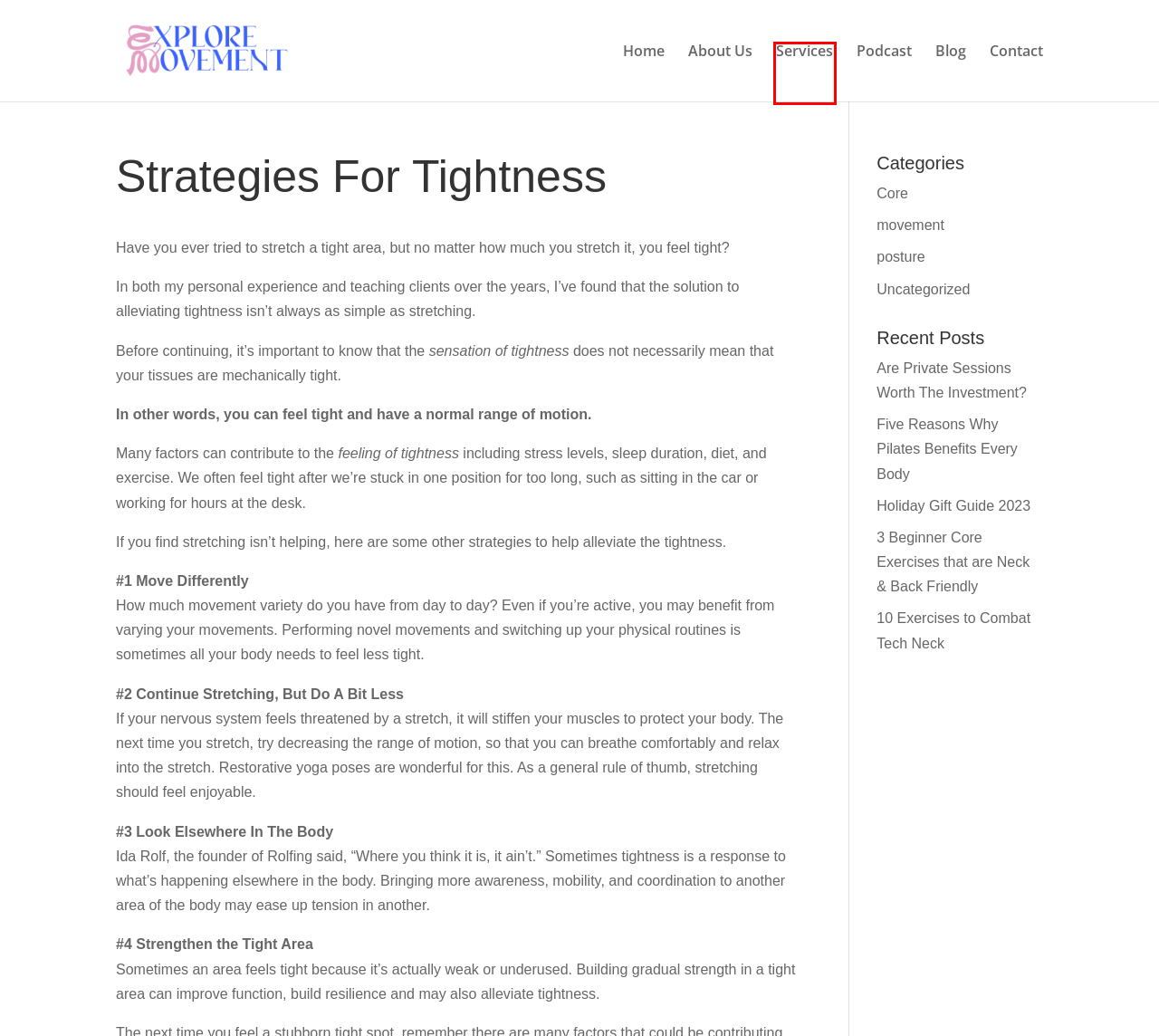Given a screenshot of a webpage featuring a red bounding box, identify the best matching webpage description for the new page after the element within the red box is clicked. Here are the options:
A. Are Private Sessions Worth The Investment? | Explore Movement
B. Services | Explore Movement
C. Core | Explore Movement
D. 3 Beginner Core Exercises that are Neck & Back Friendly | Explore Movement
E. Explore Movement | A boutique Pilates & Gyrotonic studio specializing in personalized 1:1 sessions.
F. Contact | Explore Movement
G. Blog | Explore Movement
H. Podcast home page | Explore Movement

B